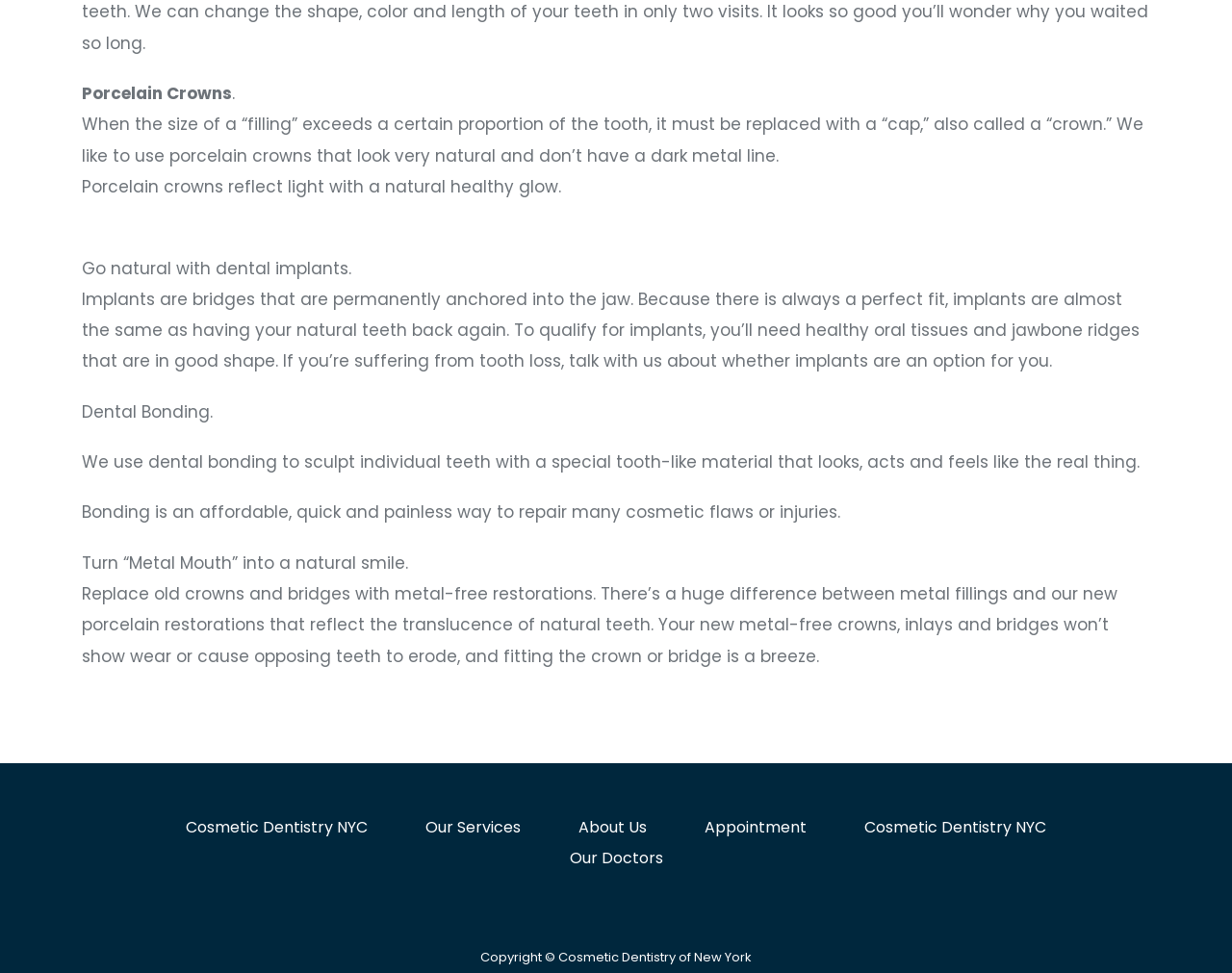What is the main topic of this webpage?
Please respond to the question with a detailed and informative answer.

Based on the content of the webpage, it appears to be discussing various aspects of cosmetic dentistry, including porcelain crowns, dental implants, and dental bonding. The text describes the benefits and procedures of these treatments, indicating that the main topic of the webpage is cosmetic dentistry.